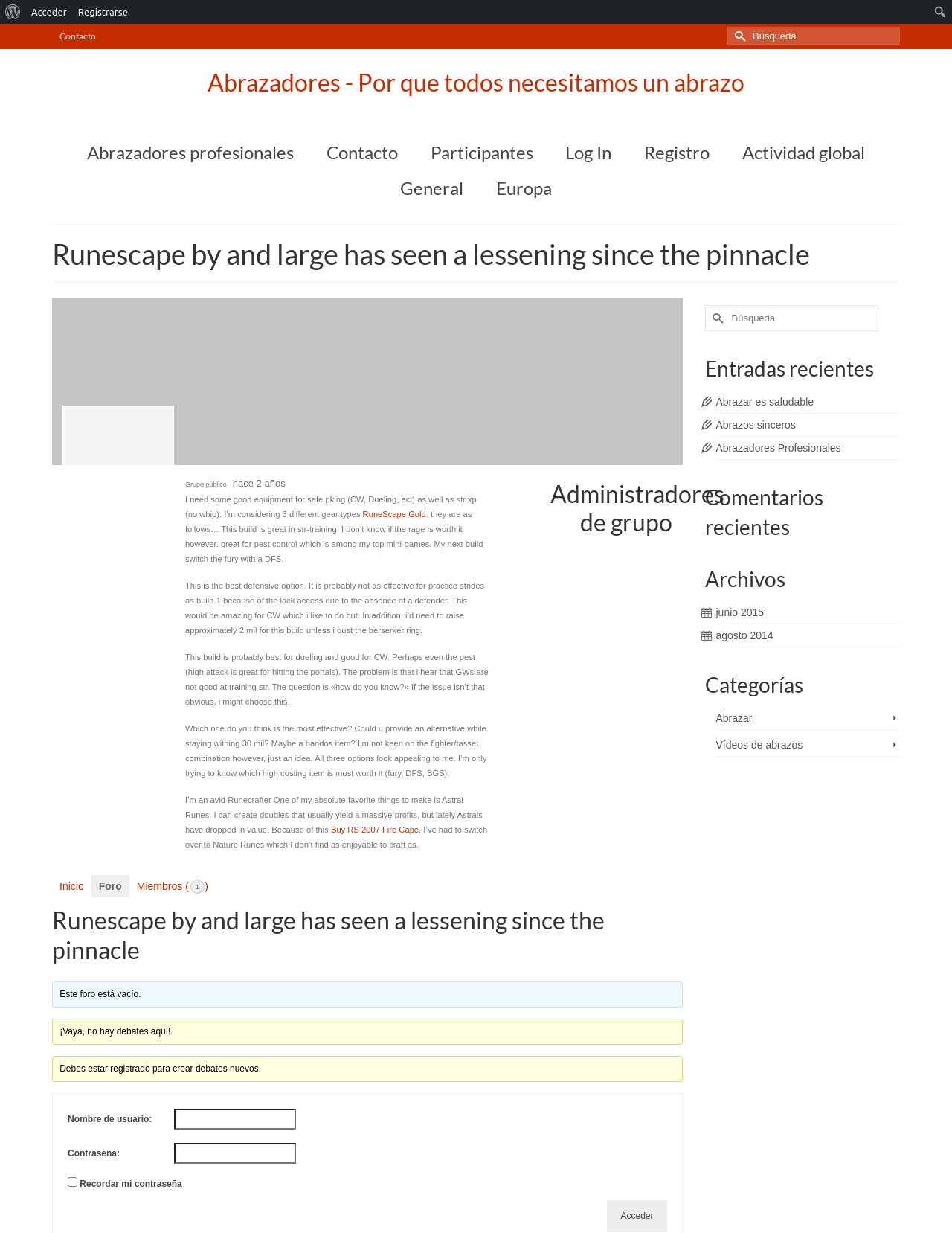Identify the bounding box coordinates for the UI element described as: "alt="Foto del perfil de bertramuzi"".

[0.679, 0.439, 0.706, 0.459]